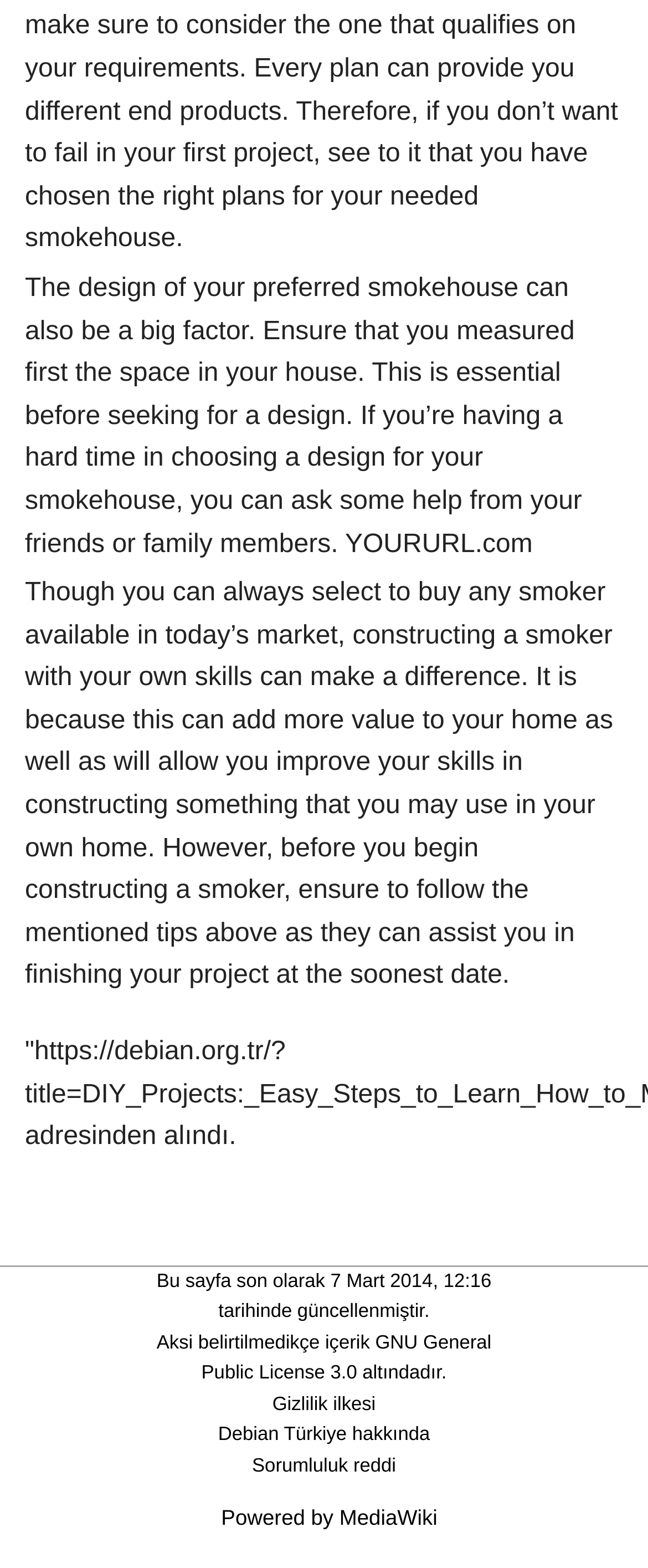Please provide the bounding box coordinates in the format (top-left x, top-left y, bottom-right x, bottom-right y). Remember, all values are floating point numbers between 0 and 1. What is the bounding box coordinate of the region described as: YOURURL.com

[0.532, 0.338, 0.822, 0.356]